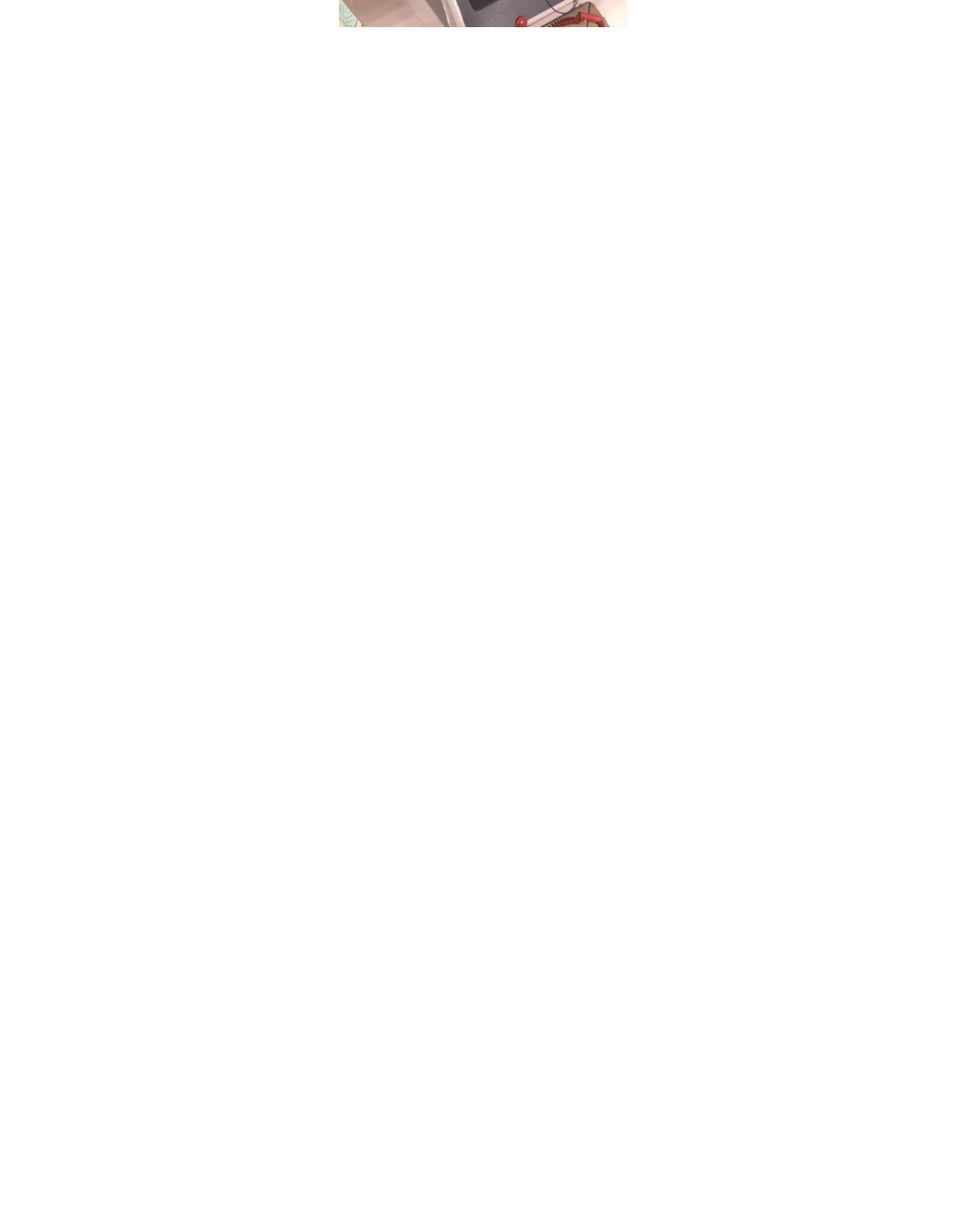Are the projects categorized or grouped in any way?
Examine the image and give a concise answer in one word or a short phrase.

No